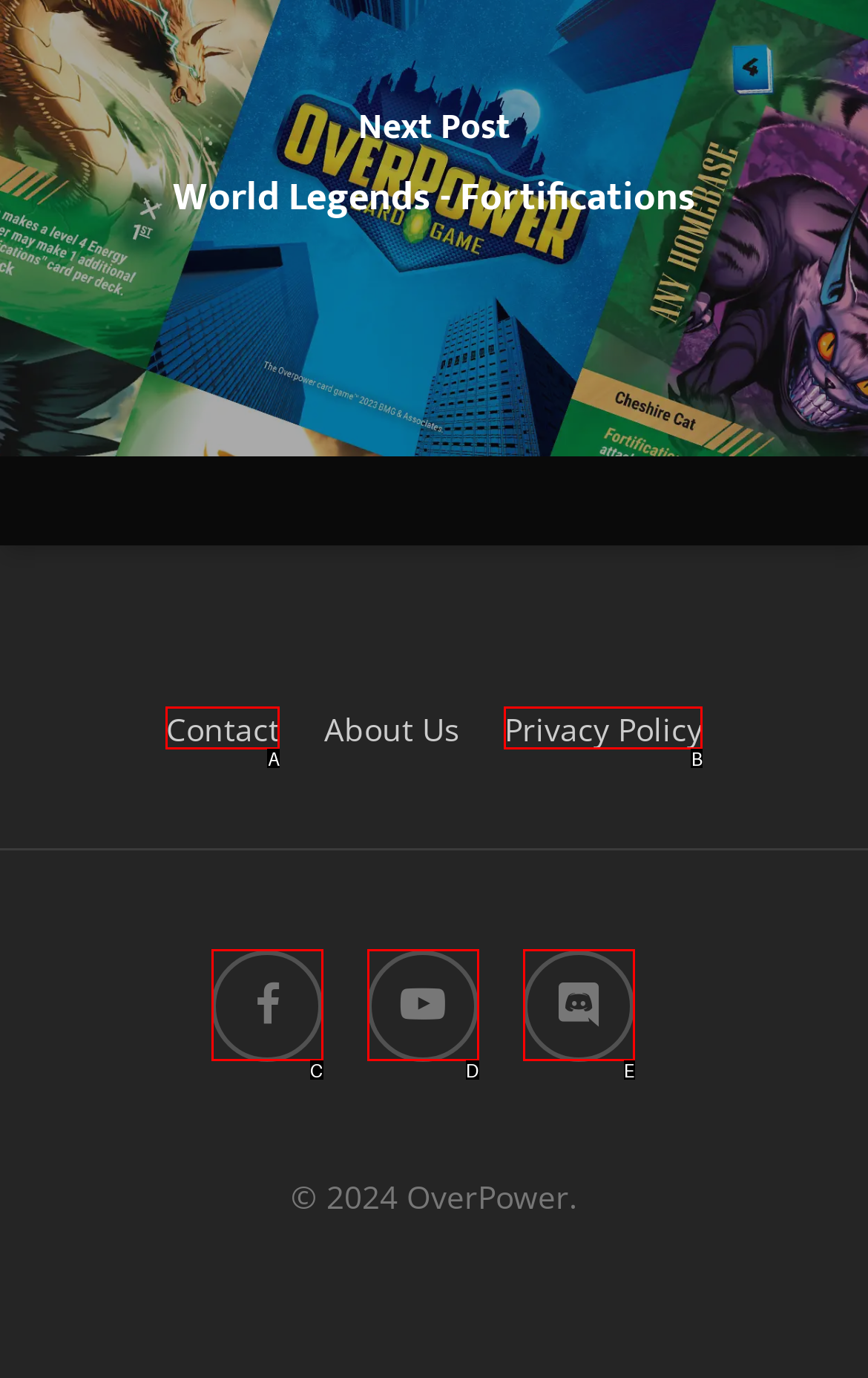Which HTML element matches the description: Doctrines of Grace the best? Answer directly with the letter of the chosen option.

None